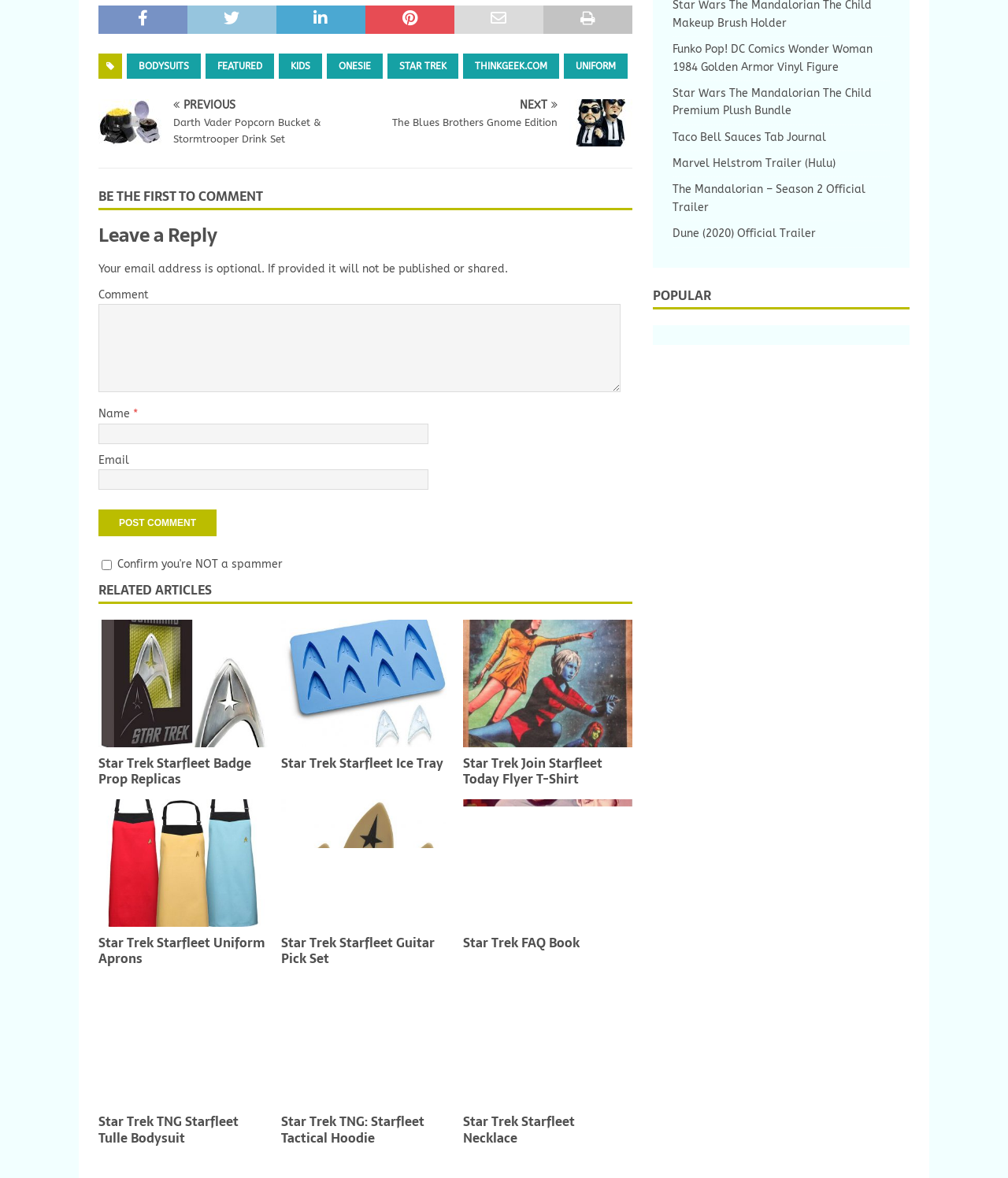How many related articles are displayed on the webpage?
Using the information from the image, give a concise answer in one word or a short phrase.

6